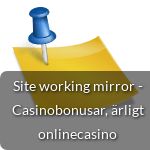What does the blue pushpin add to the design?
From the screenshot, supply a one-word or short-phrase answer.

Familiarity and straightforwardness